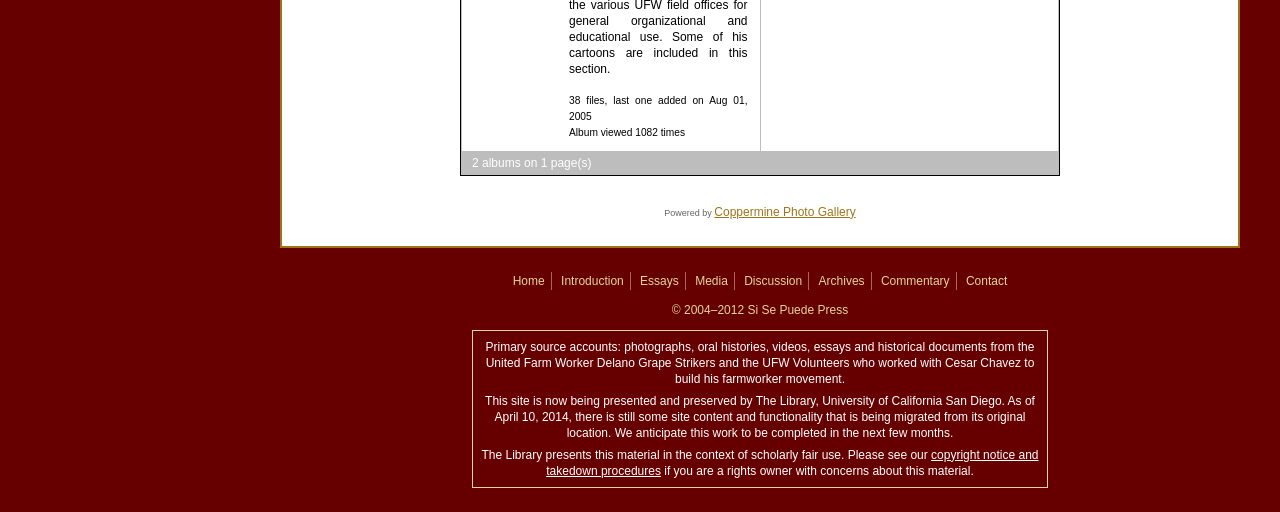Who is currently presenting and preserving this site?
Using the information from the image, answer the question thoroughly.

The answer can be found in the StaticText element with the text 'This site is now being presented and preserved by The Library, University of California San Diego.' which indicates that the site is currently being presented and preserved by this institution.